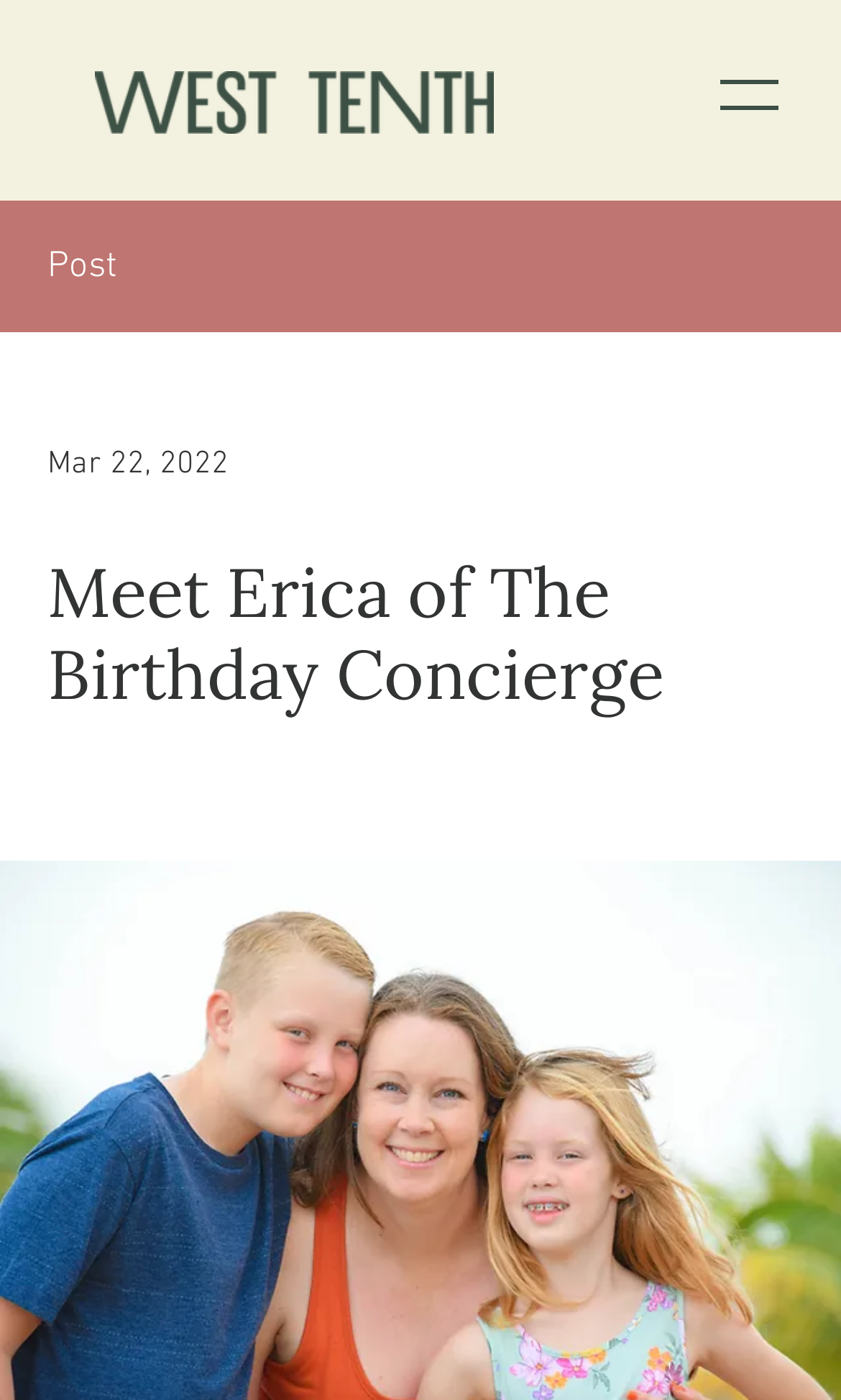Highlight the bounding box of the UI element that corresponds to this description: "aria-label="Open navigation menu"".

[0.682, 0.031, 0.779, 0.08]